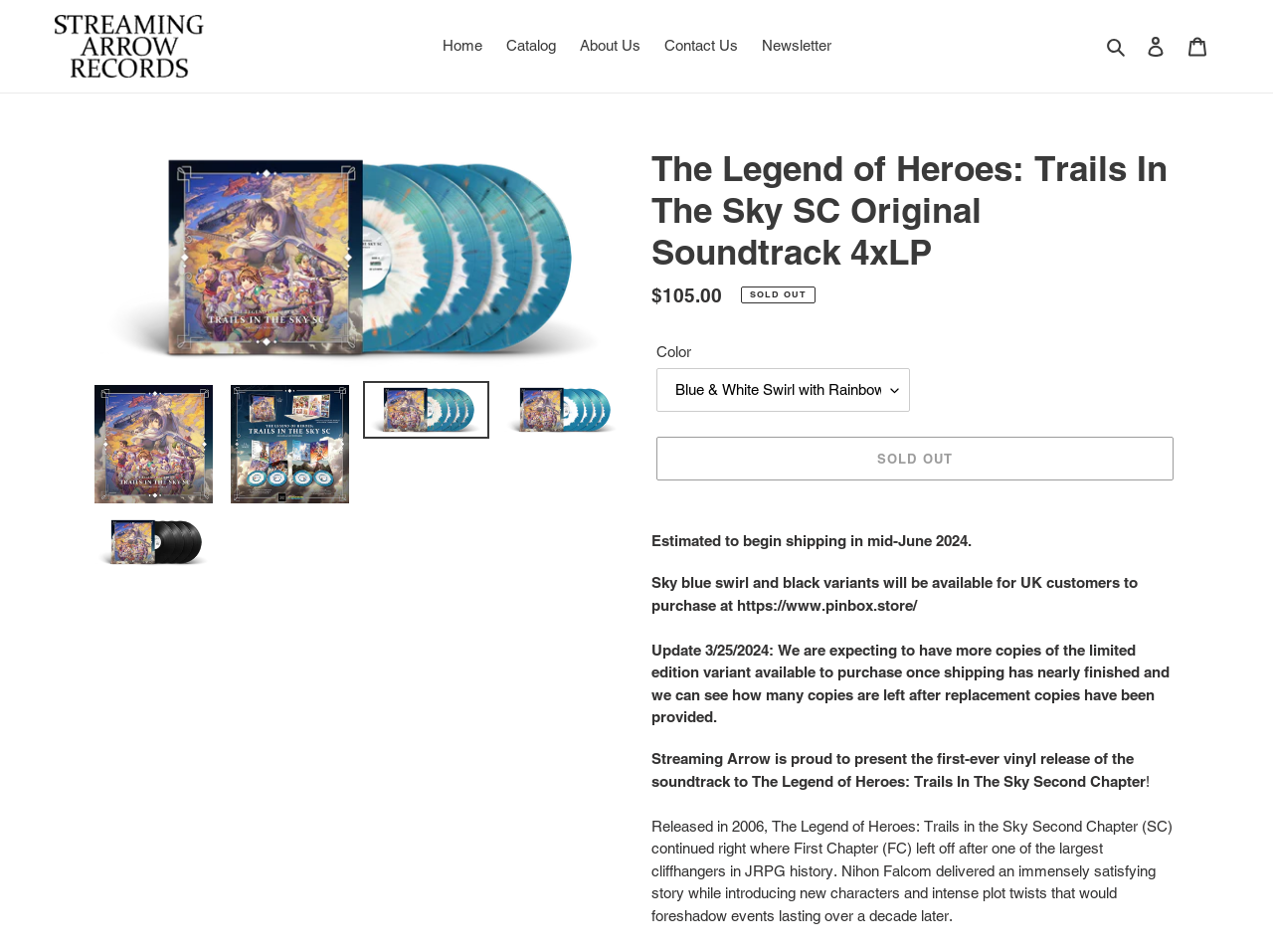What is the expected shipping date for the soundtrack?
Please provide a comprehensive answer based on the information in the image.

I found the answer by reading the text on the webpage, which states 'Estimated to begin shipping in mid-June 2024'.